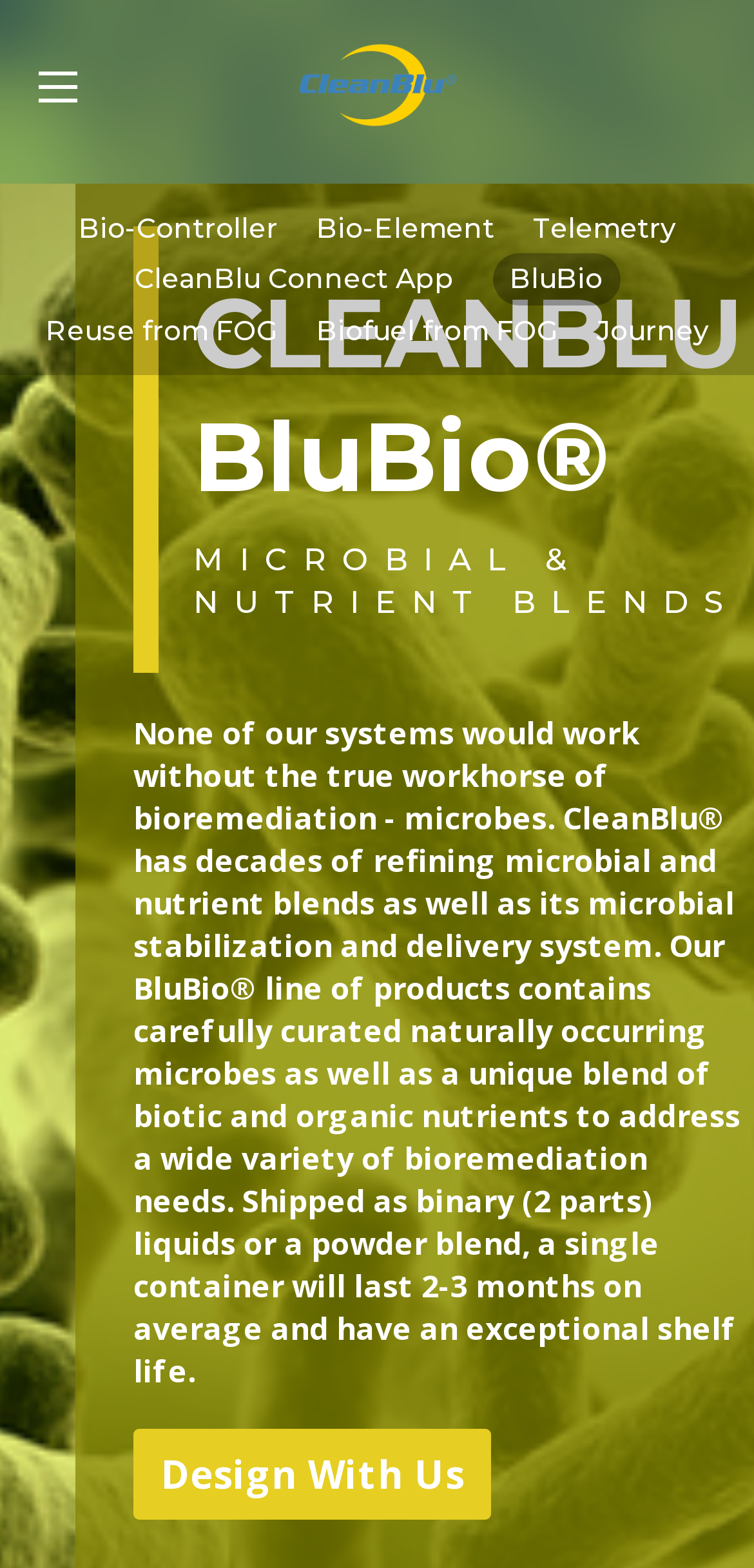What is the purpose of microbes in bioremediation?
Using the image, provide a concise answer in one word or a short phrase.

True workhorse